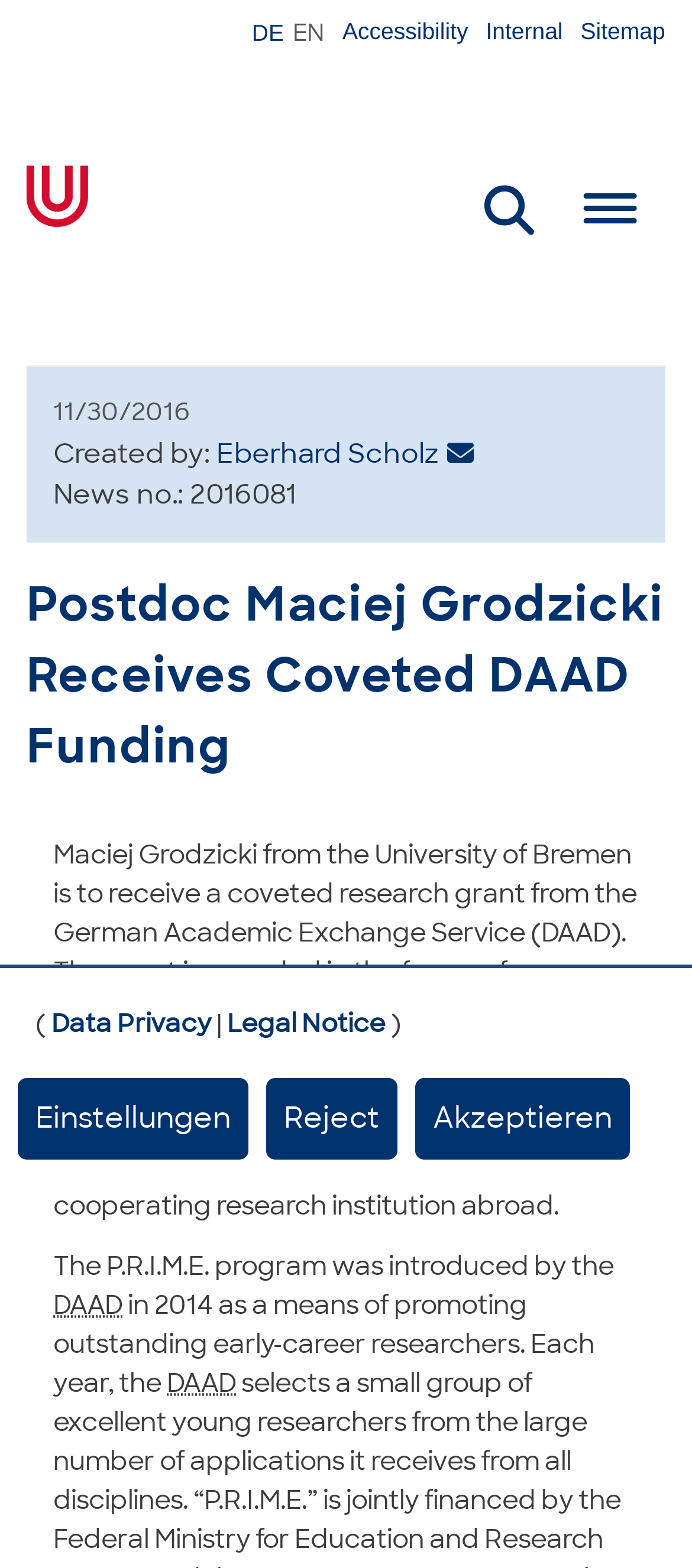Please study the image and answer the question comprehensively:
What is the abbreviation of the German Academic Exchange Service?

I found the answer by reading the text content of the webpage, specifically the abbreviation 'DAAD' which is mentioned in the text as the abbreviation of the German Academic Exchange Service.